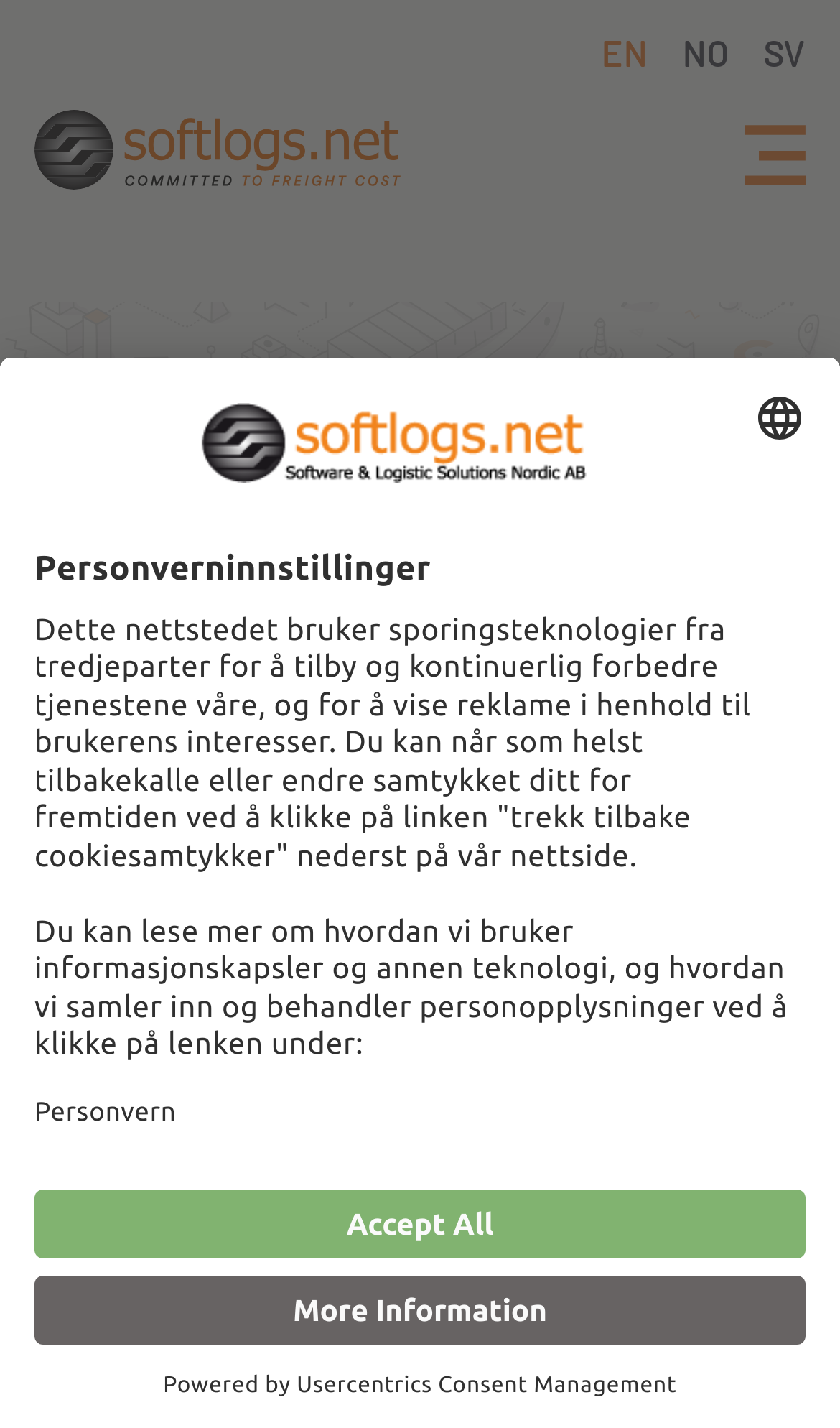What is the purpose of the 'Select language' button?
Refer to the screenshot and deliver a thorough answer to the question presented.

The 'Select language' button is located next to the 'Softlogs' logo and has a popup listbox, which suggests that the purpose of the button is to allow users to select their preferred language from a list of options.